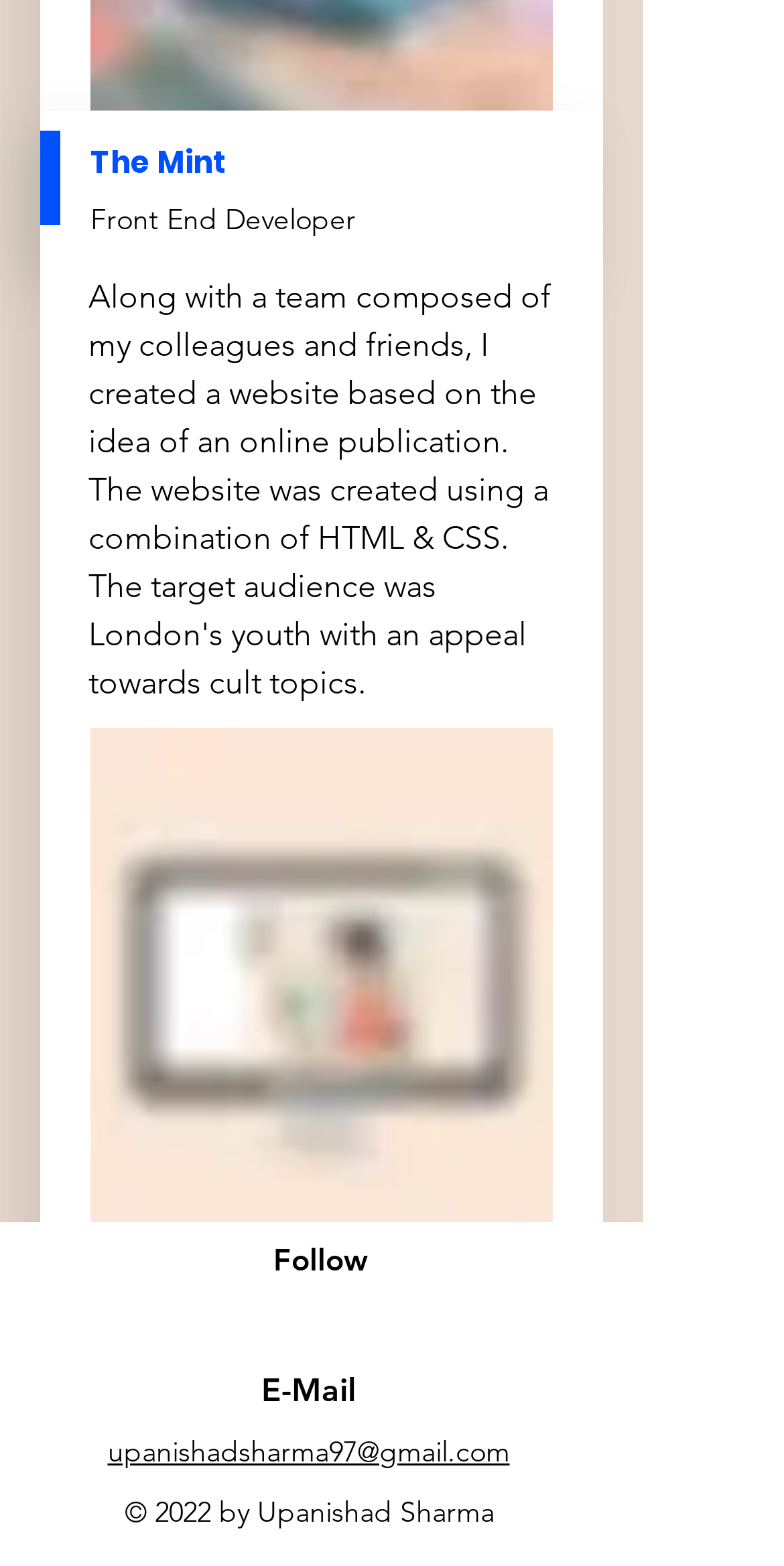Analyze the image and provide a detailed answer to the question: What is the email address provided?

The link element located at [0.137, 0.915, 0.65, 0.938] has a text 'upanishadsharma97@gmail.com', which is the email address provided.